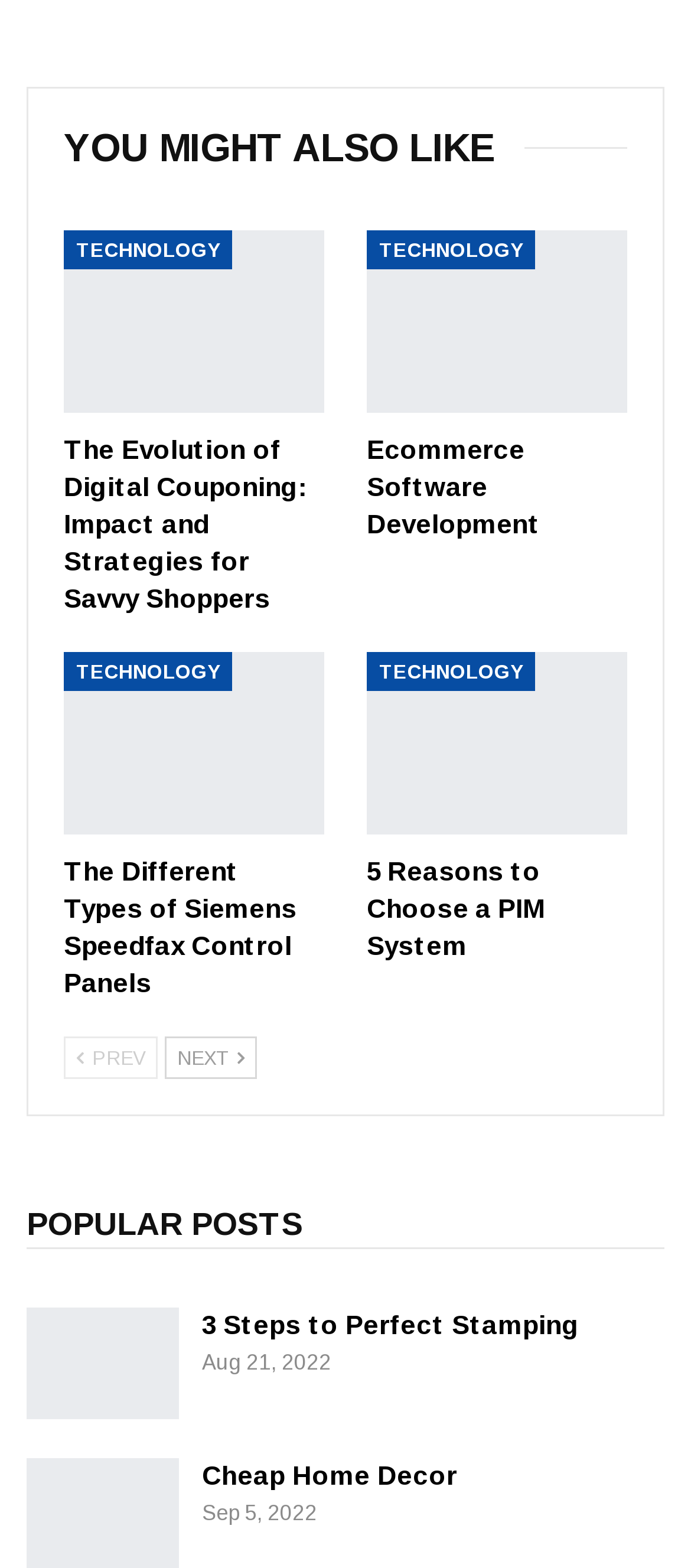How many popular posts are there?
Based on the visual, give a brief answer using one word or a short phrase.

3